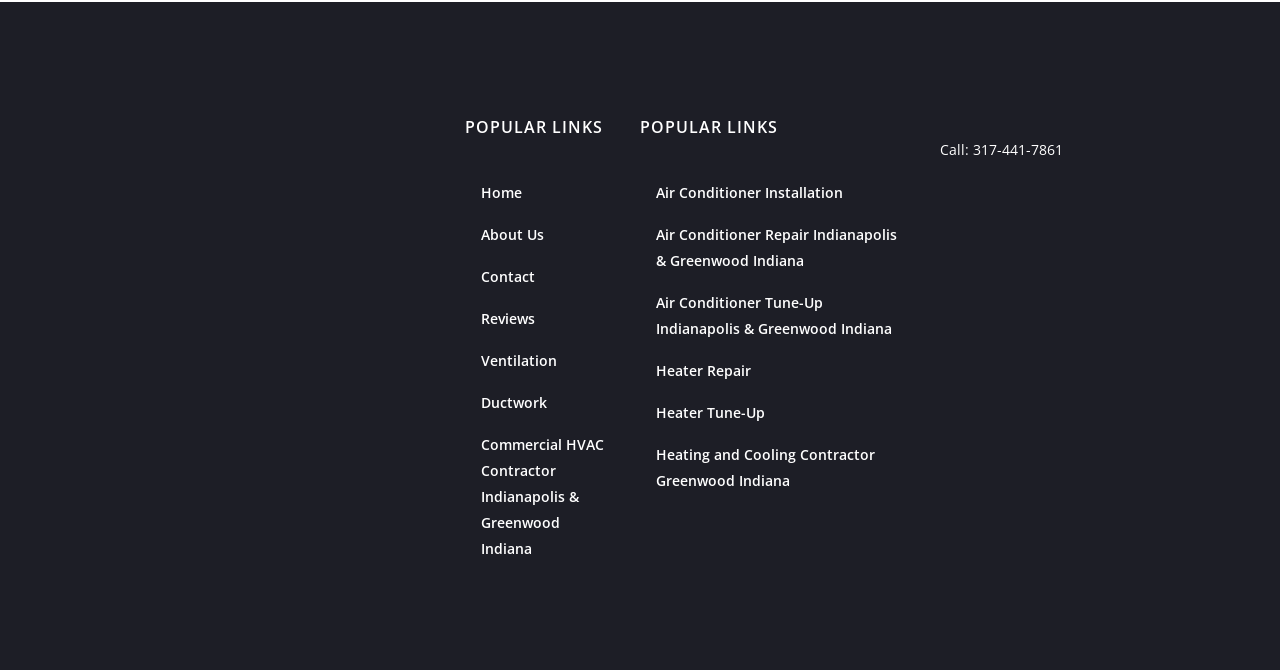Are there any images on the webpage?
Use the image to give a comprehensive and detailed response to the question.

I found a figure element at the top of the webpage, which suggests that there is an image on the webpage.